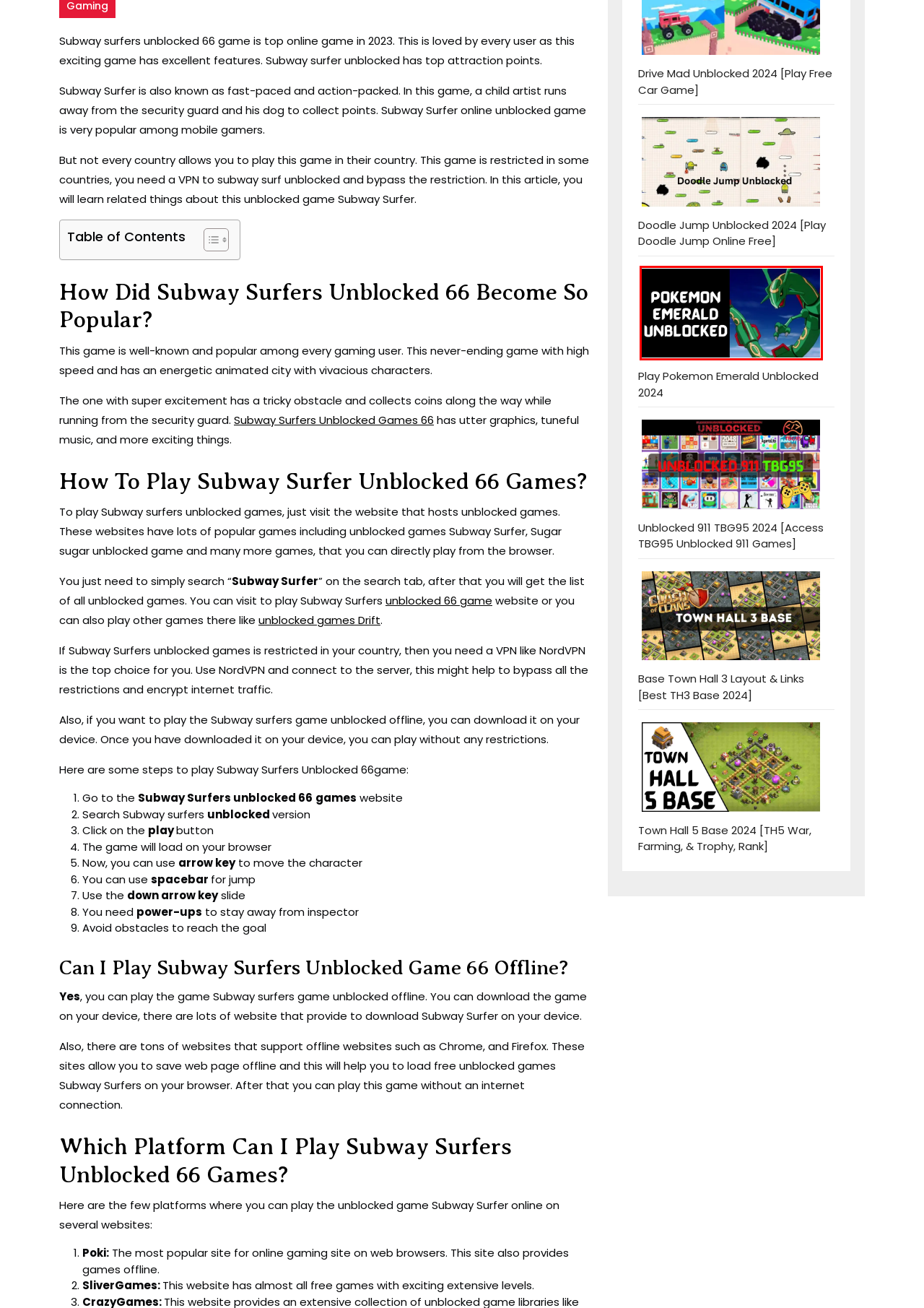You have a screenshot of a webpage with a red rectangle bounding box around a UI element. Choose the best description that matches the new page after clicking the element within the bounding box. The candidate descriptions are:
A. Doodle Jump Unblocked 2024 [Play Online Free Doodle Jump]
B. Unblocked Games Drift [Play Racing Car Games For Free]
C. Drive Mad Unblocked 2024 [Play Online Game & Enjoy]
D. Unblocked 911 TBG95 2024[Access TBG95 Unblocked 911 Games]
E. Unblocked Game 66 (2023 Free Online Unblocked Games 66)
F. Base Town Hall 3 Layout &Links [Town Hall 3 Best Base]
G. Pokemon Emerald Unblocked [Enjoy Pokemon Emerald Free]
H. Town Hall 5 Base 2024 [TH5 Base To Increase Base Strength]

G